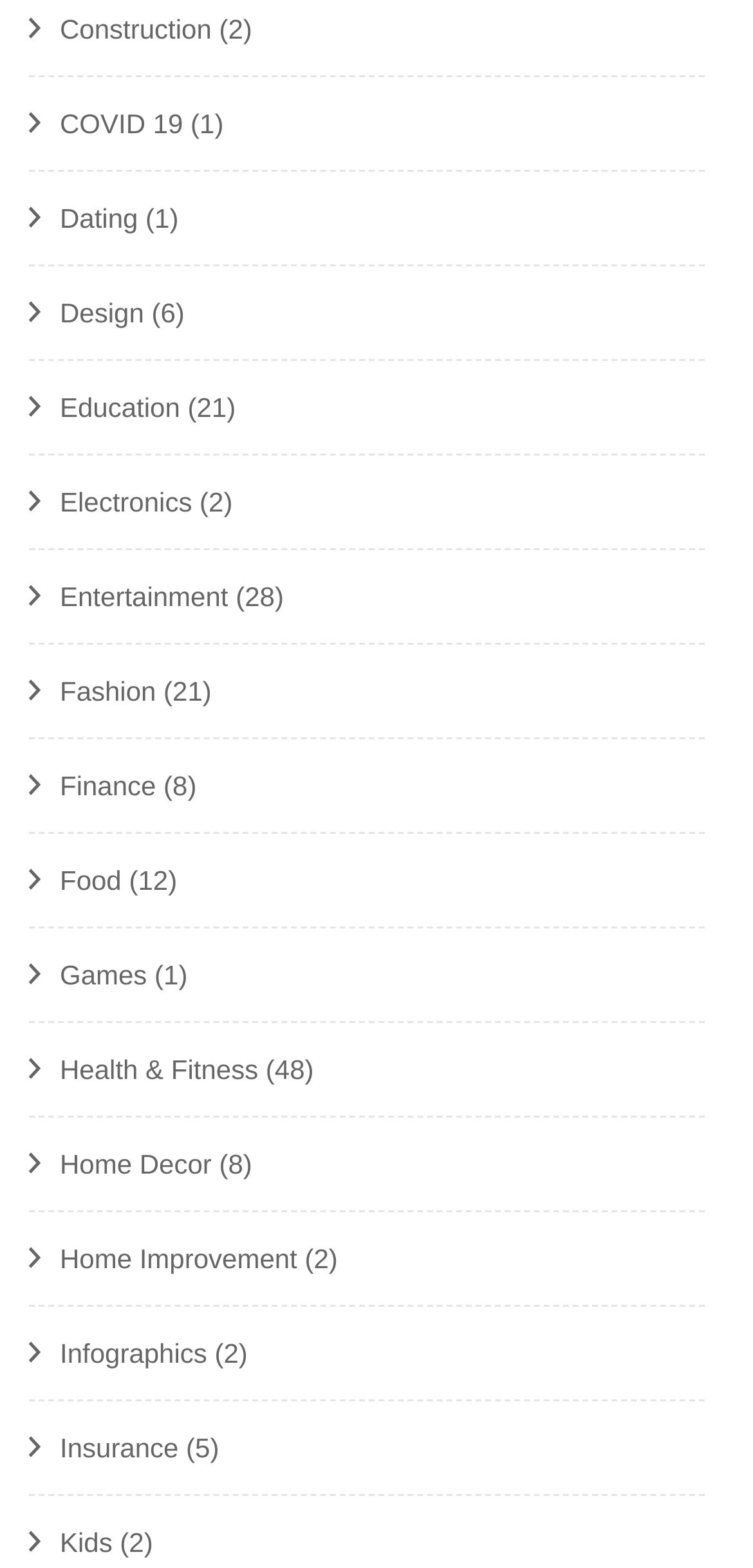Please reply with a single word or brief phrase to the question: 
How many categories have only one item?

2